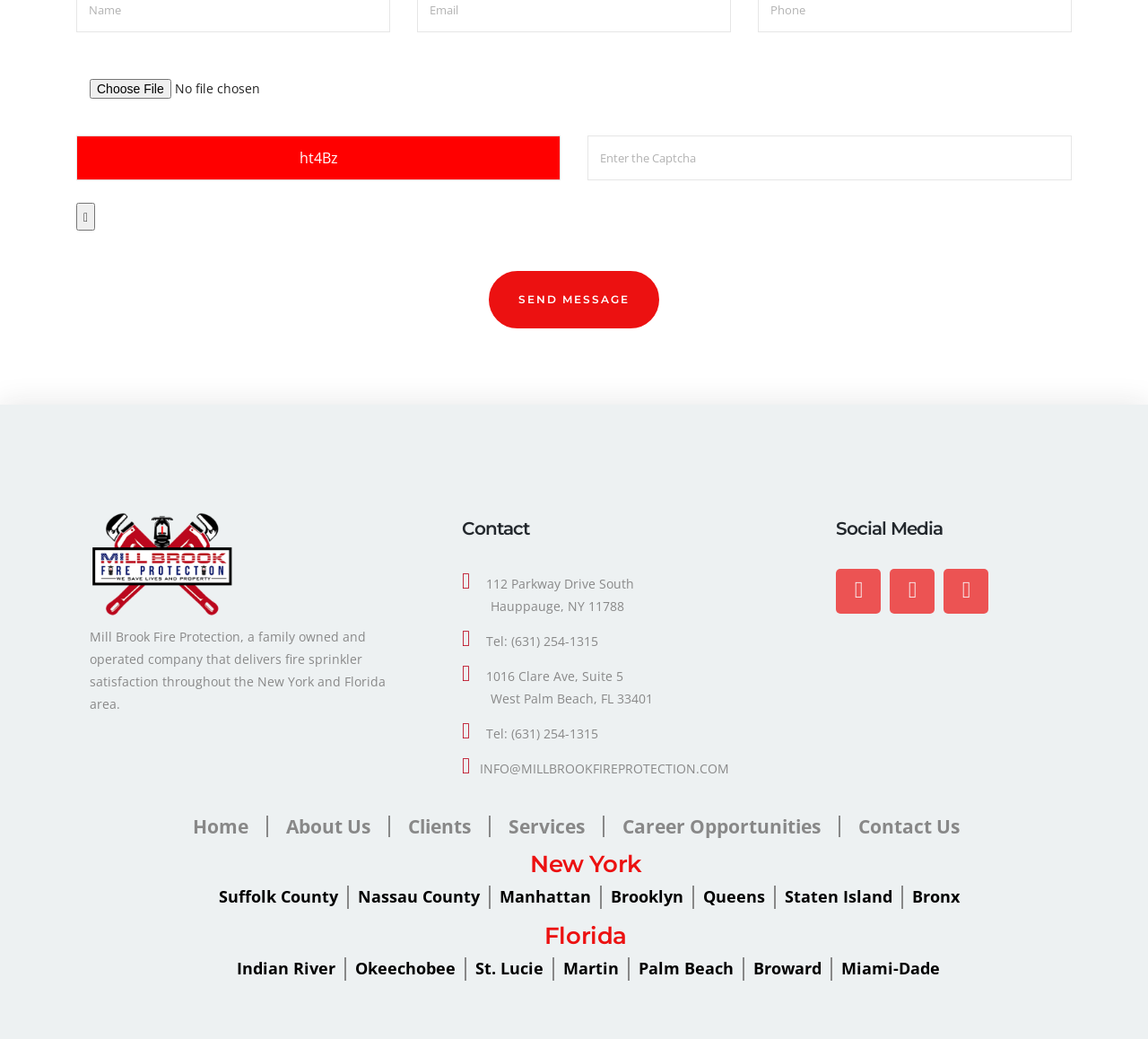What is the phone number for the New York office?
Using the image, answer in one word or phrase.

(631) 254-1315